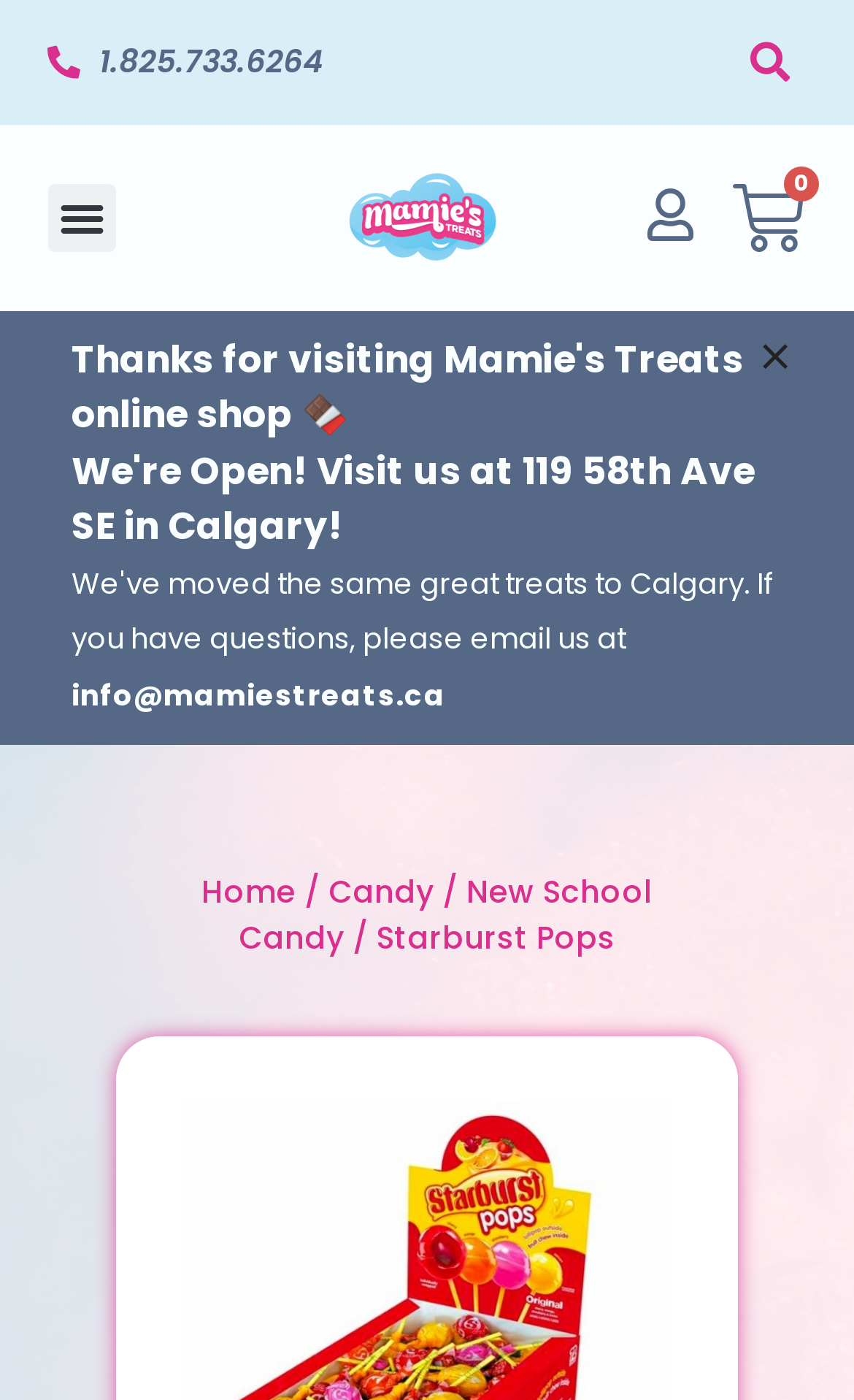Using the provided description: "New School Candy", find the bounding box coordinates of the corresponding UI element. The output should be four float numbers between 0 and 1, in the format [left, top, right, bottom].

[0.279, 0.621, 0.764, 0.685]